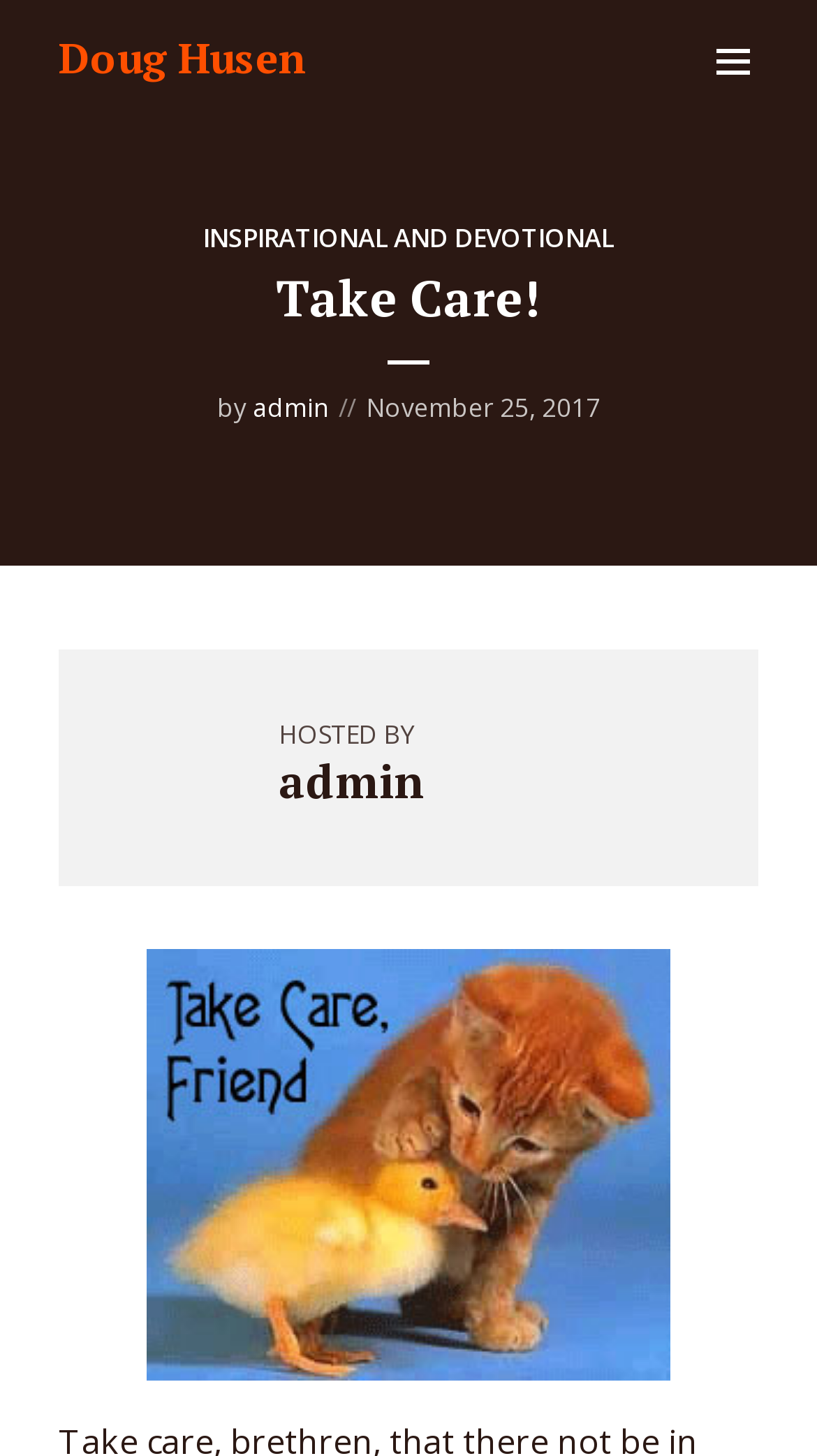Give a one-word or short phrase answer to this question: 
When was the content published?

November 25, 2017